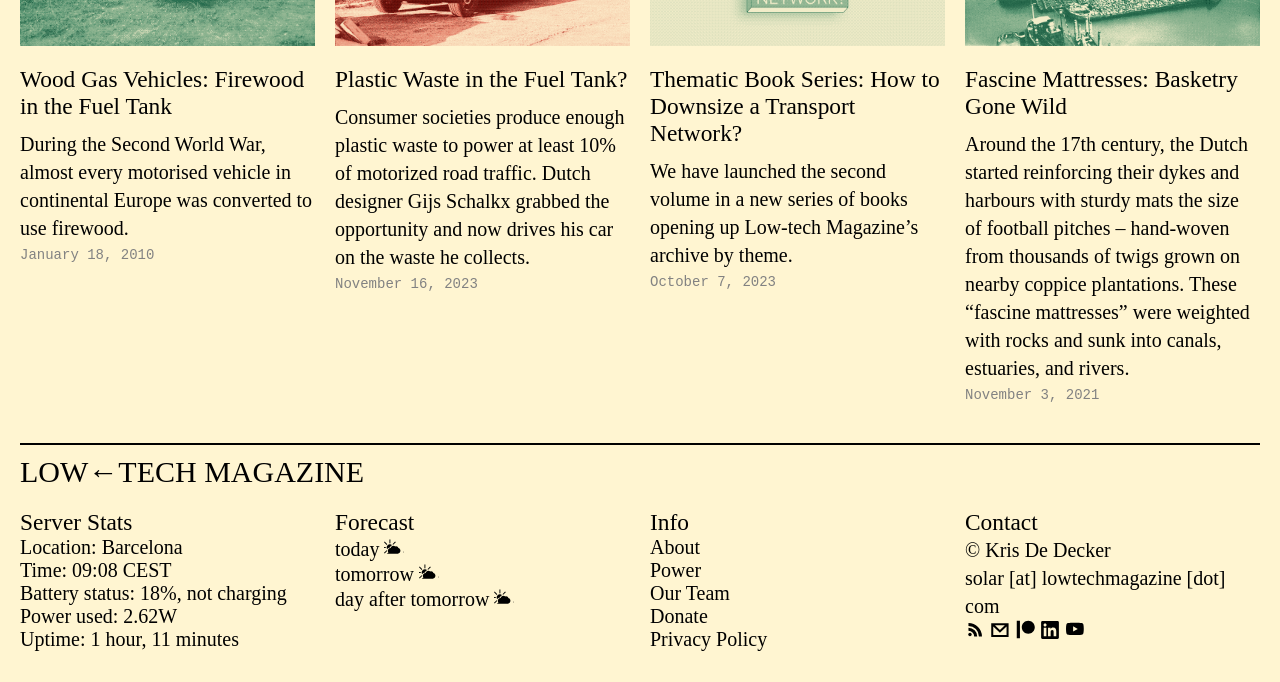How can I contact the author? Based on the image, give a response in one word or a short phrase.

solar [at] lowtechmagazine [dot] com